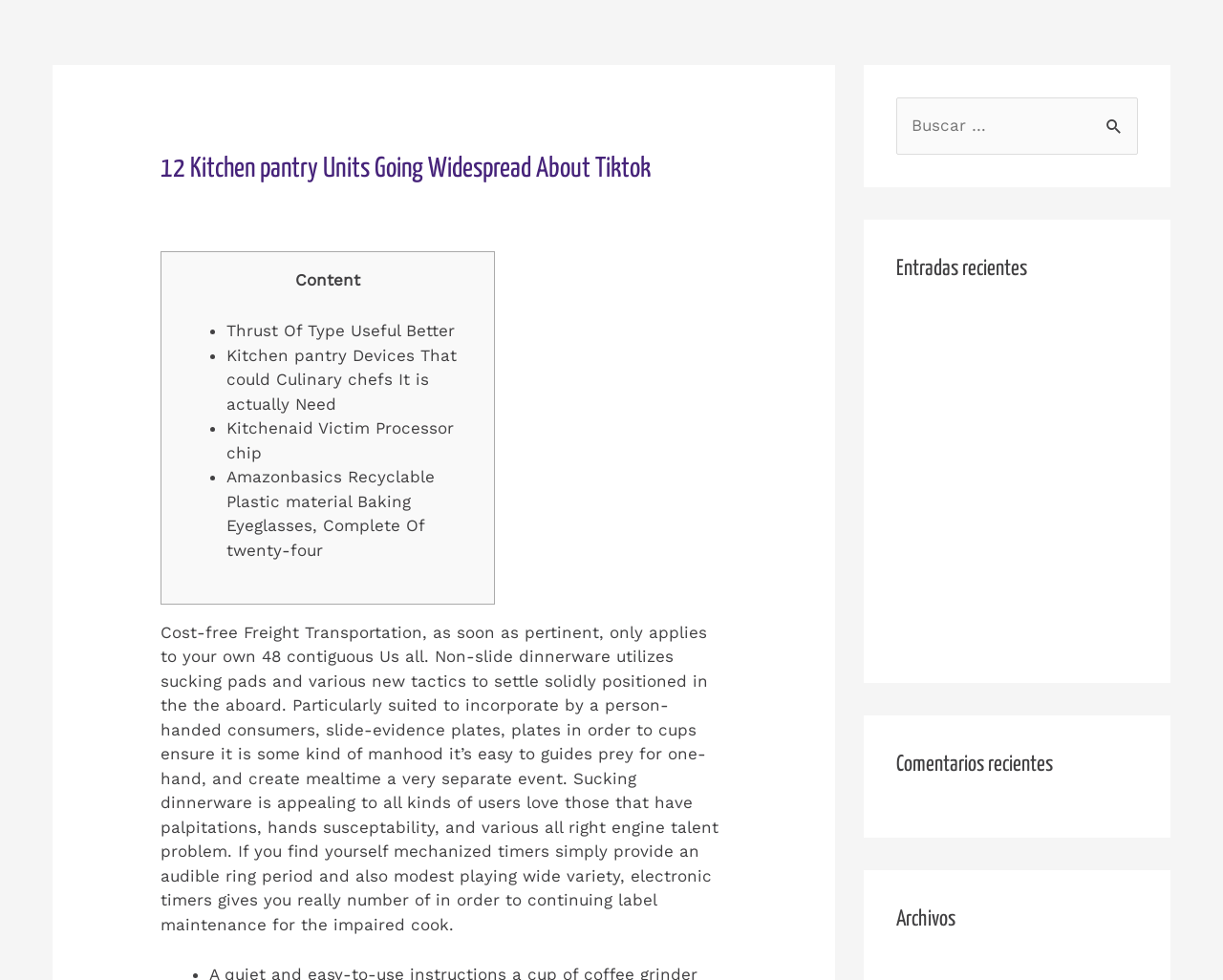Refer to the image and offer a detailed explanation in response to the question: What is the purpose of sucking dinnerware?

I read the static text element that describes the benefits of sucking dinnerware, which mentions that it is appealing to users with palpitations, hand susceptibility, and motor skill problems.